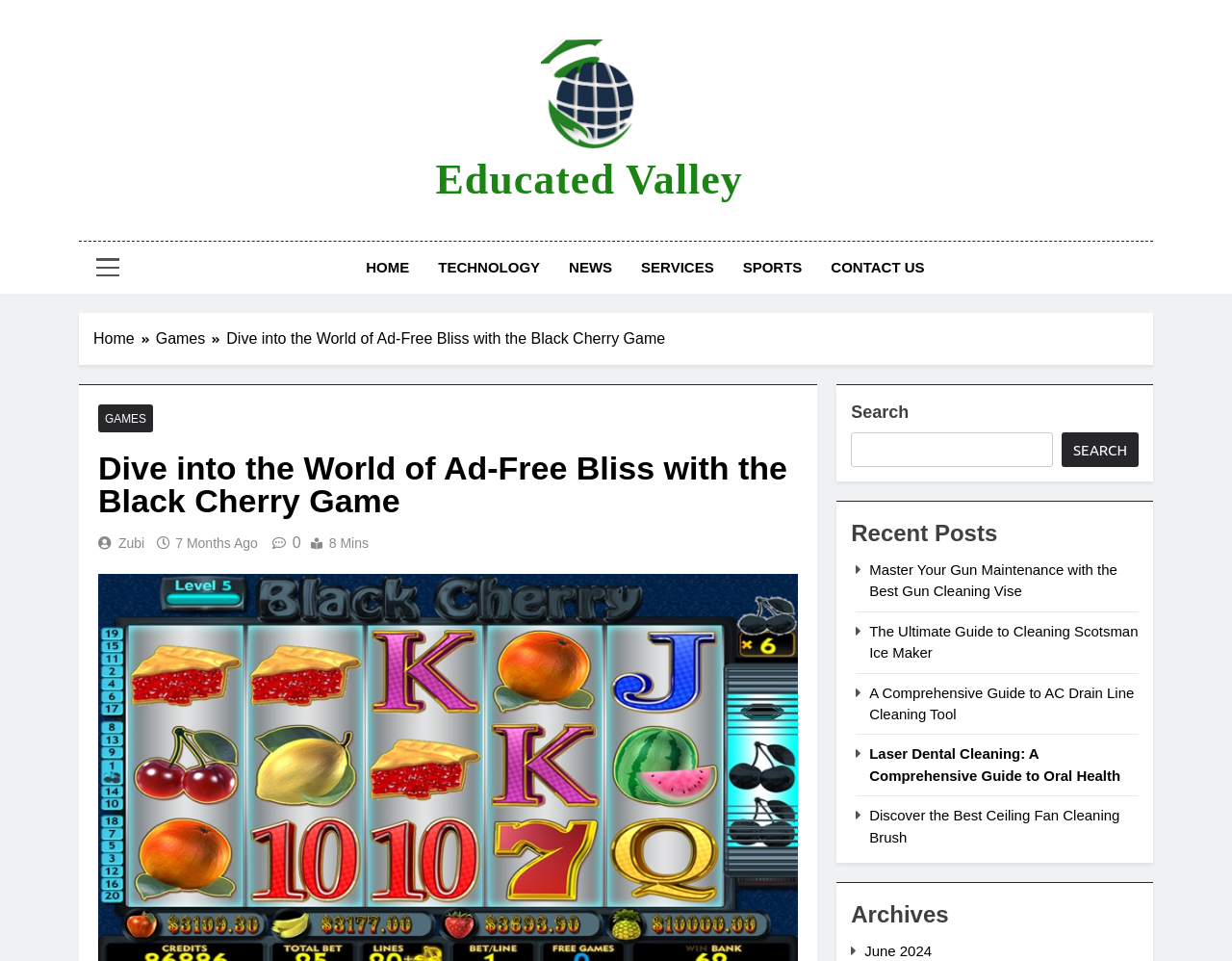What is the main title displayed on this webpage?

Dive into the World of Ad-Free Bliss with the Black Cherry Game